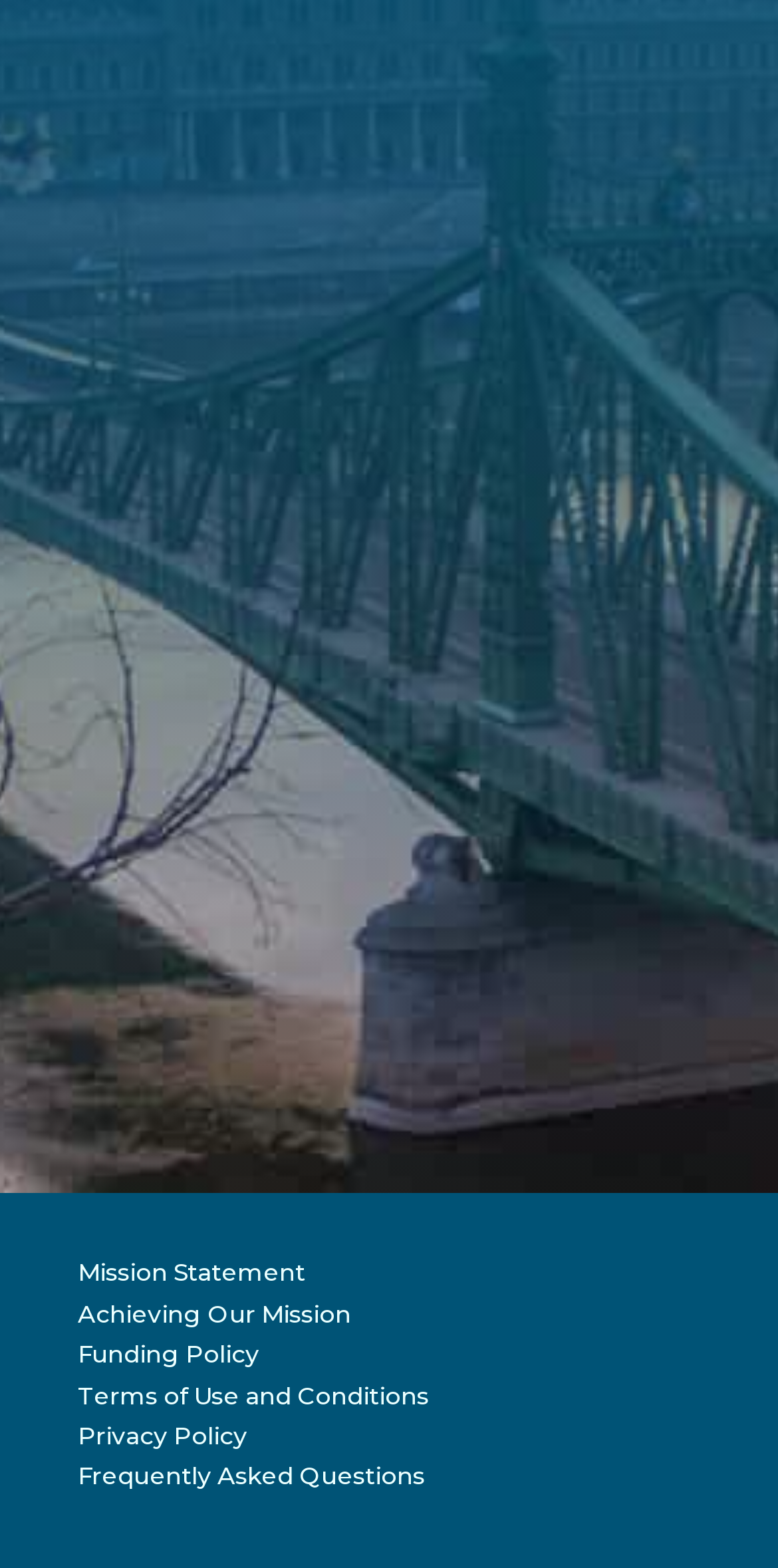Find the bounding box coordinates of the element I should click to carry out the following instruction: "Read Terms of Use and Conditions".

[0.096, 0.953, 0.547, 0.972]